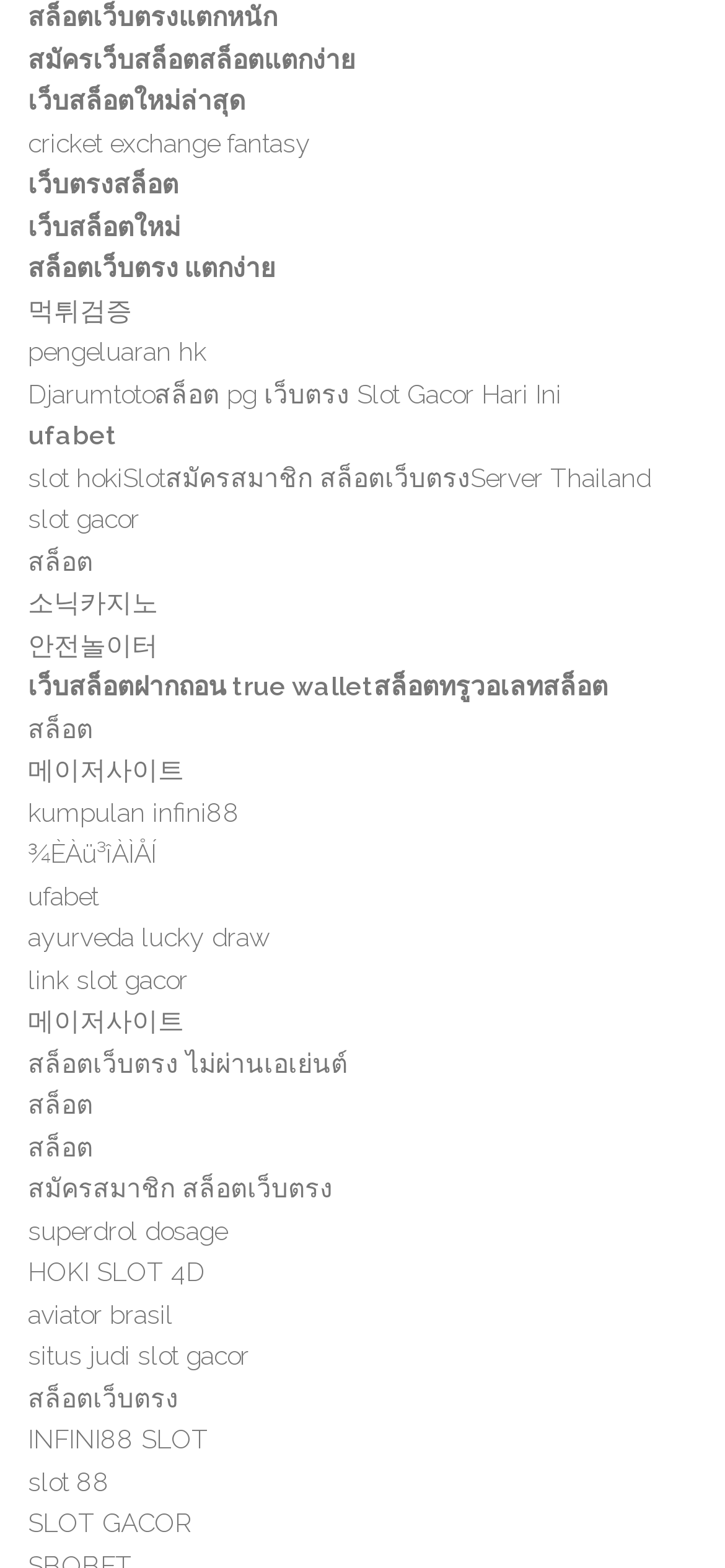Please give a one-word or short phrase response to the following question: 
Are there any links with Korean text?

Yes